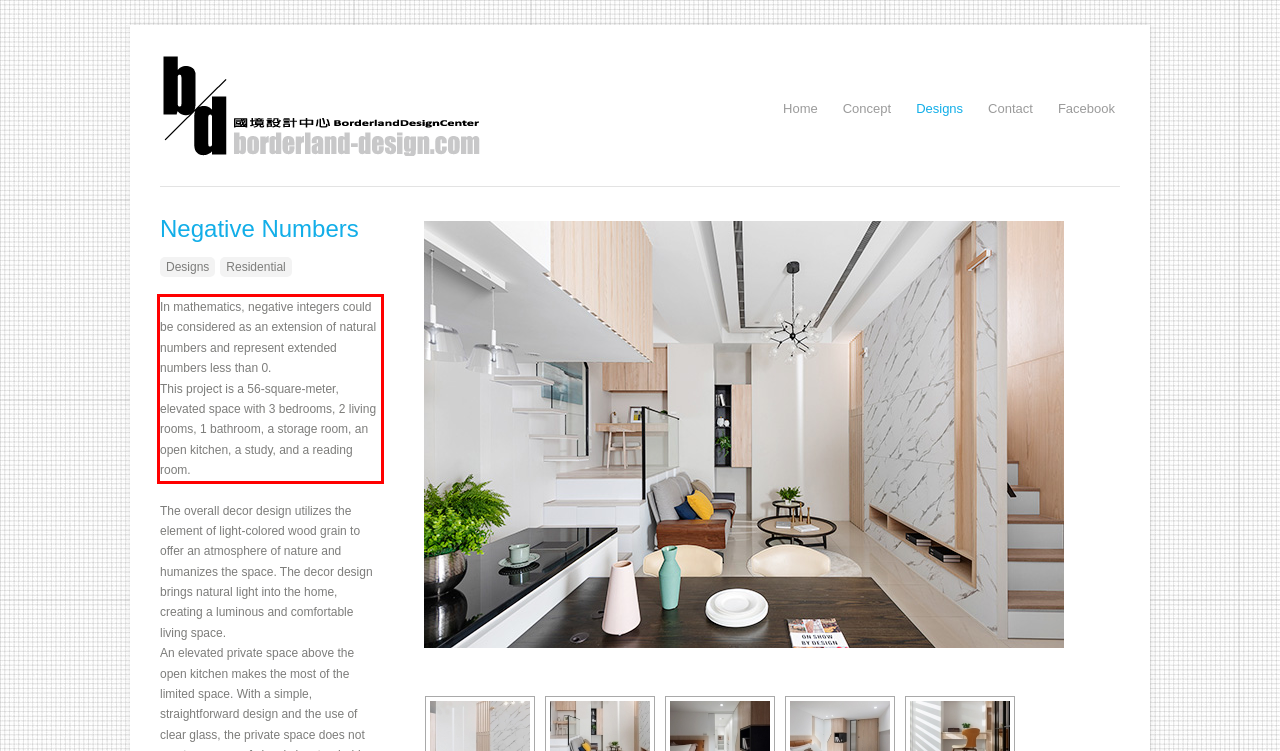Look at the provided screenshot of the webpage and perform OCR on the text within the red bounding box.

In mathematics, negative integers could be considered as an extension of natural numbers and represent extended numbers less than 0. This project is a 56-square-meter, elevated space with 3 bedrooms, 2 living rooms, 1 bathroom, a storage room, an open kitchen, a study, and a reading room.